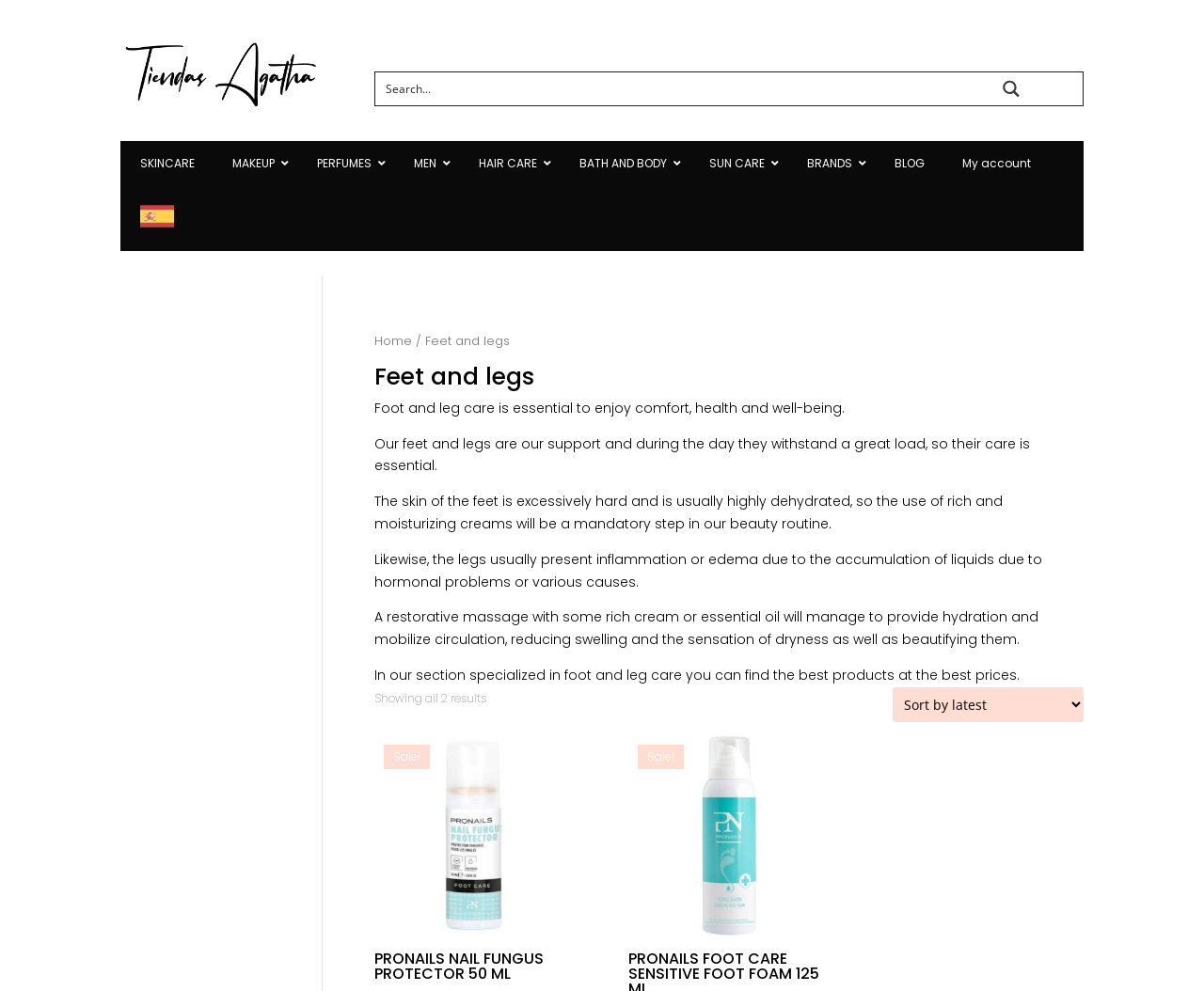Please specify the bounding box coordinates of the region to click in order to perform the following instruction: "View the BLOG page".

[0.727, 0.144, 0.784, 0.187]